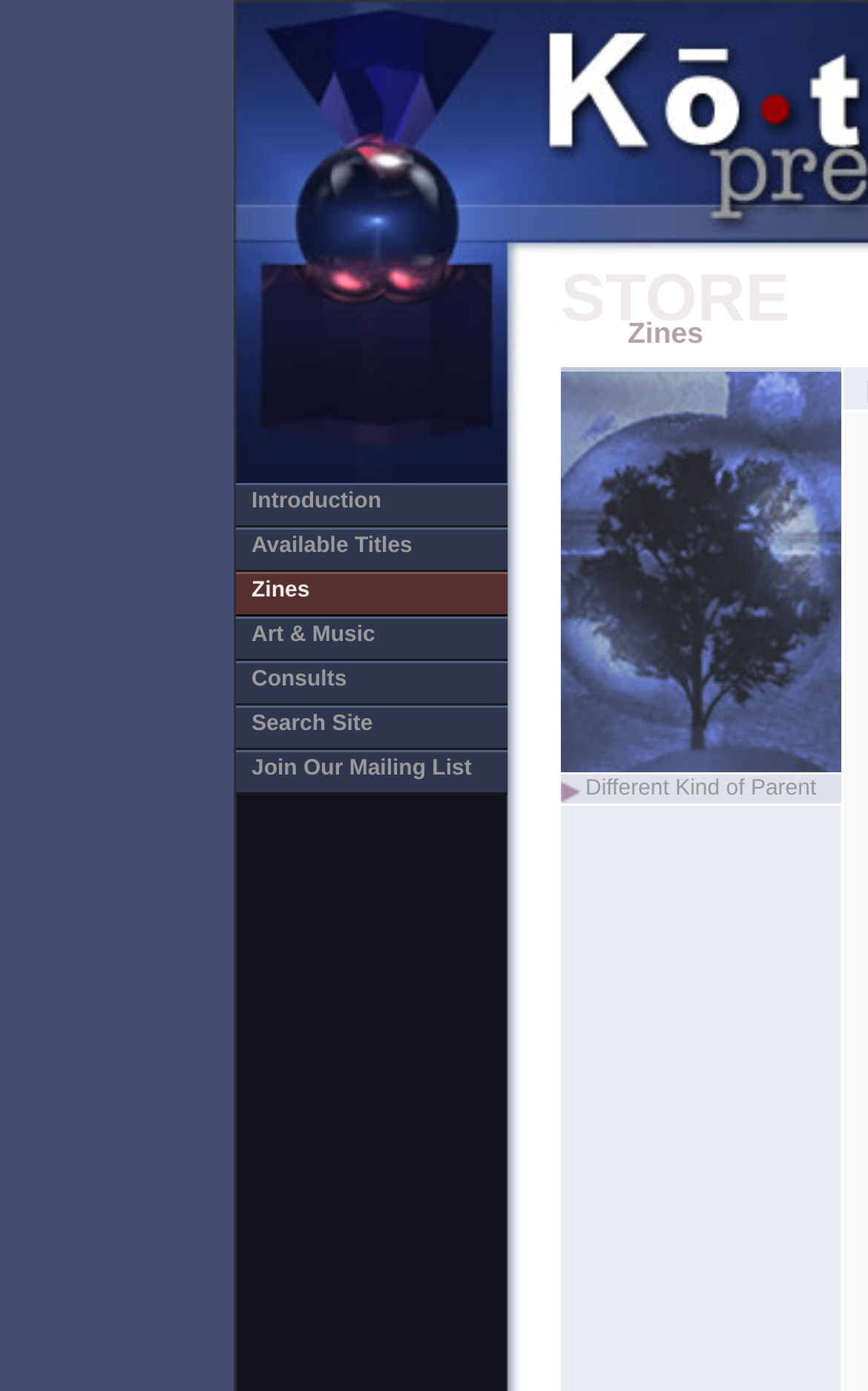Is there an image on the webpage? Look at the image and give a one-word or short phrase answer.

Yes